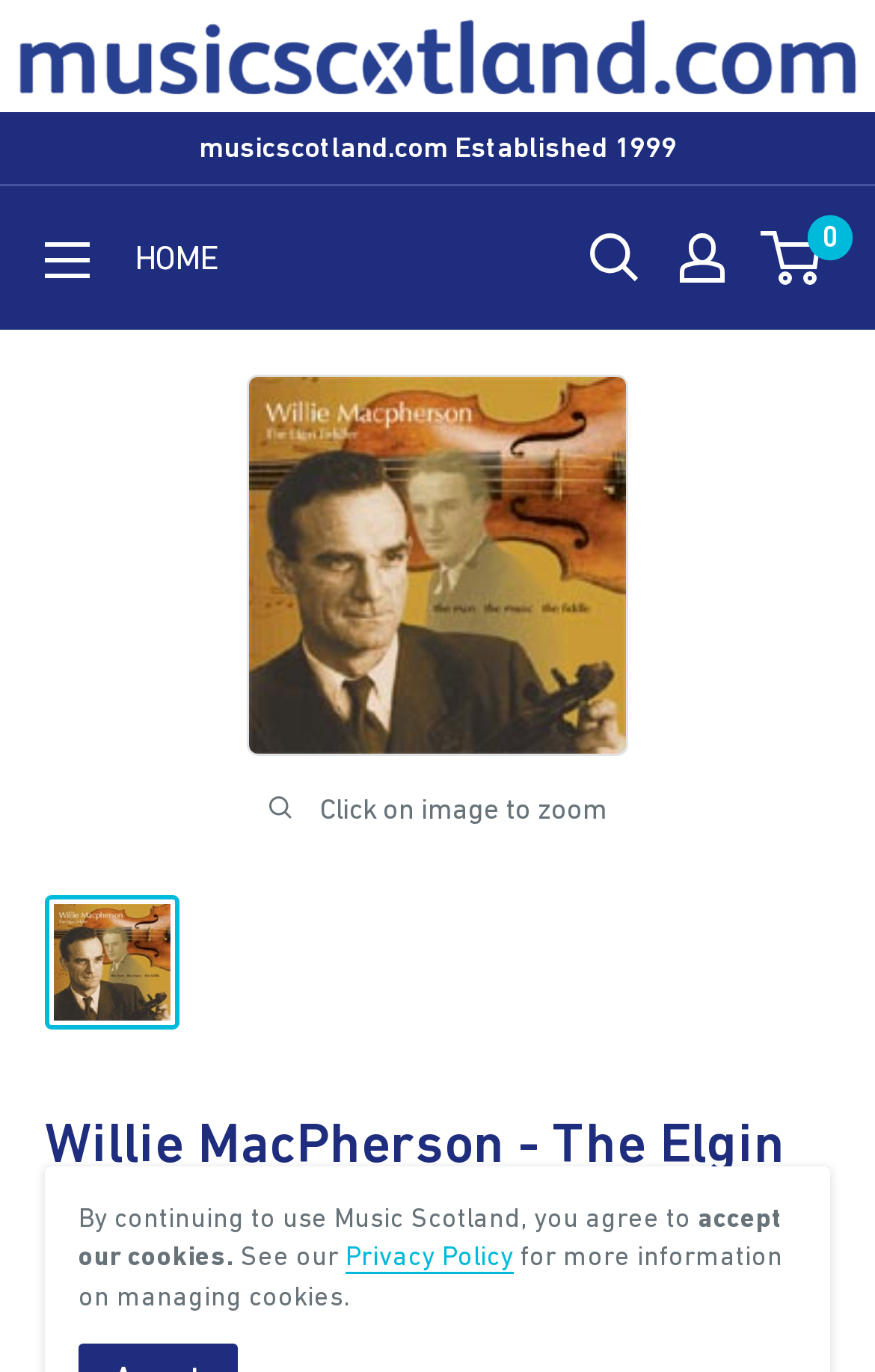Point out the bounding box coordinates of the section to click in order to follow this instruction: "Search for something".

[0.674, 0.171, 0.731, 0.207]